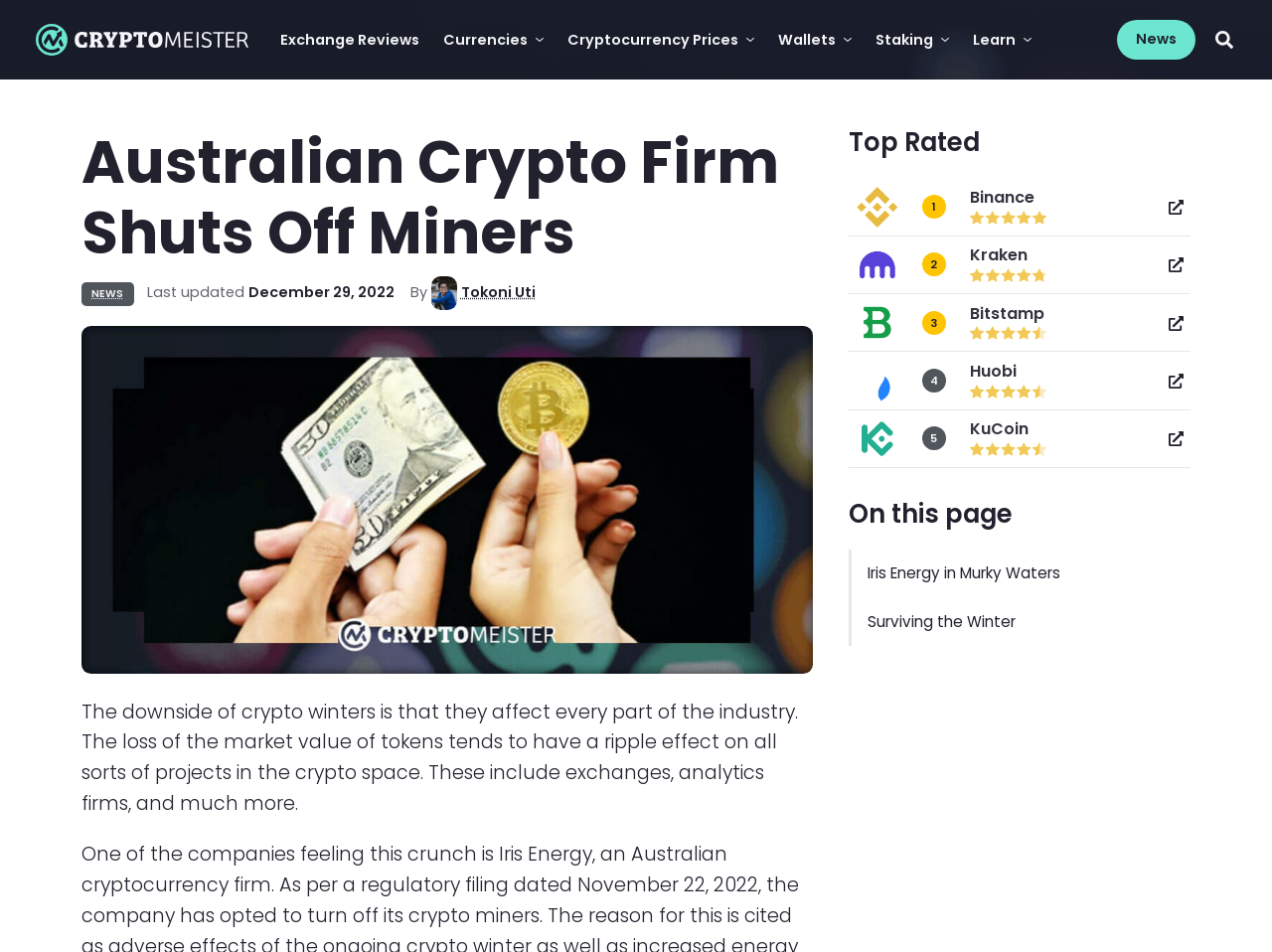Can you find the bounding box coordinates of the area I should click to execute the following instruction: "Learn about Australian Crypto Firm Shuts Off Miners"?

[0.064, 0.134, 0.639, 0.282]